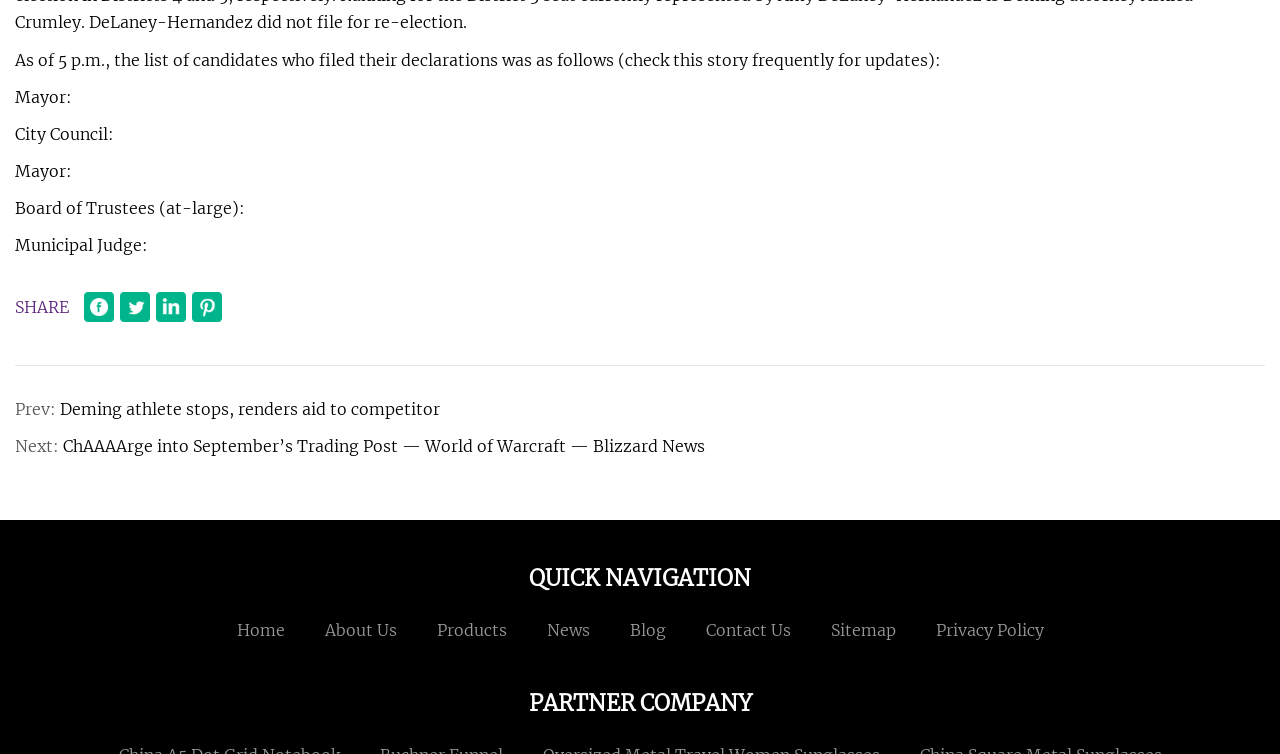How many navigation links are available at the bottom of the page?
By examining the image, provide a one-word or phrase answer.

8